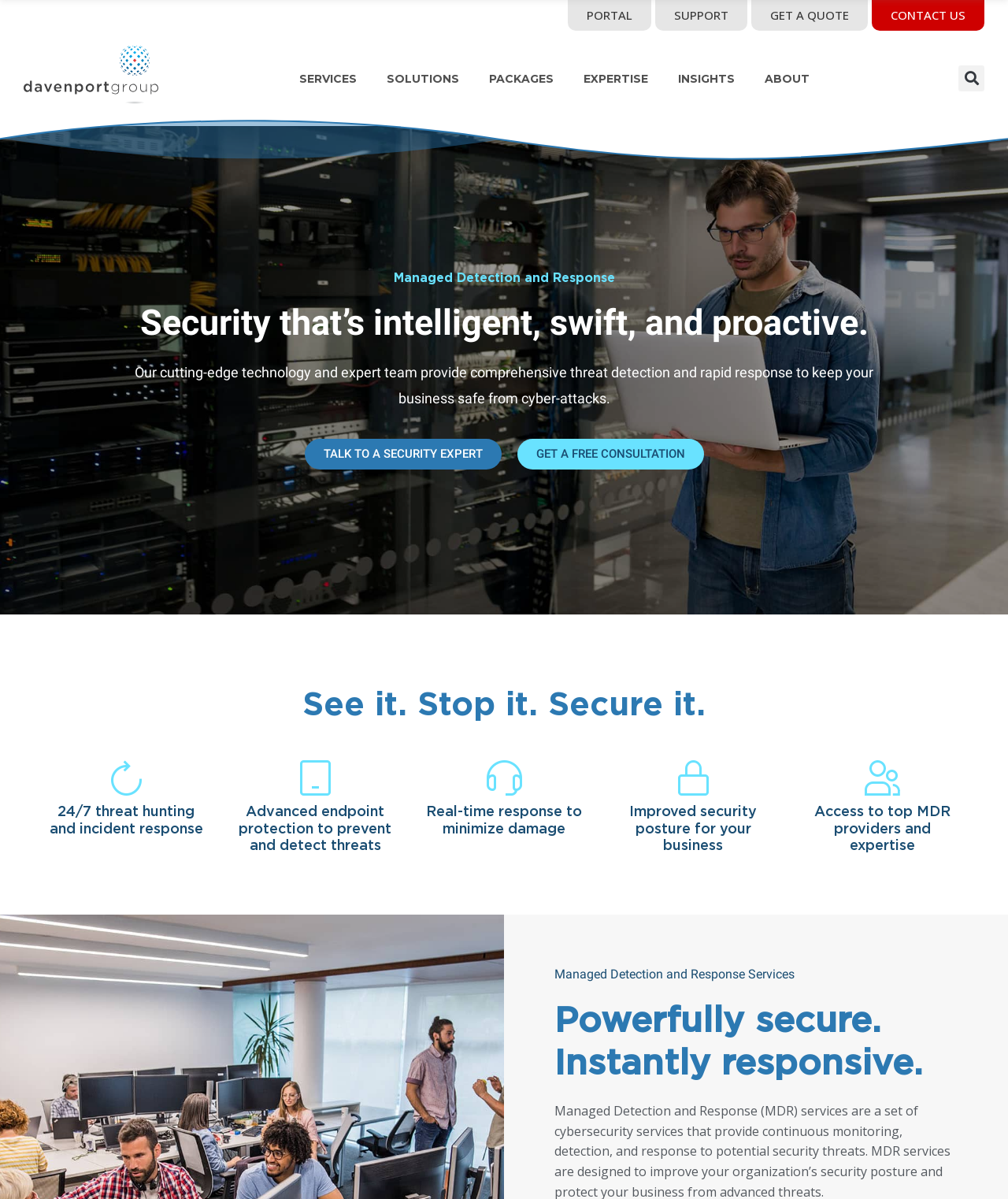Use a single word or phrase to answer the question: What is the text on the top-left corner of the webpage?

Official Logo of Davenport Group